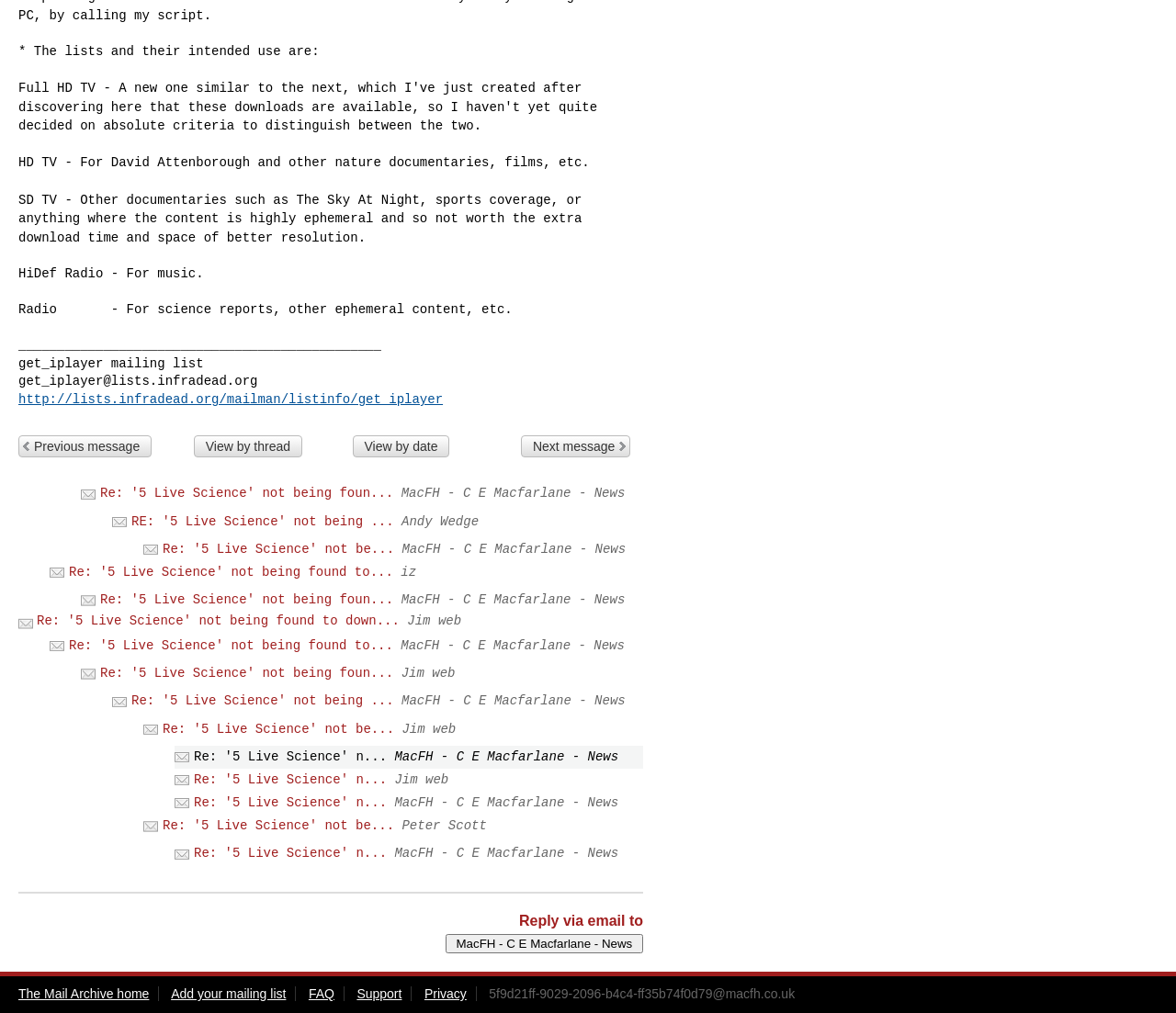Identify the bounding box coordinates of the clickable region to carry out the given instruction: "Reply via email to".

[0.287, 0.9, 0.547, 0.918]